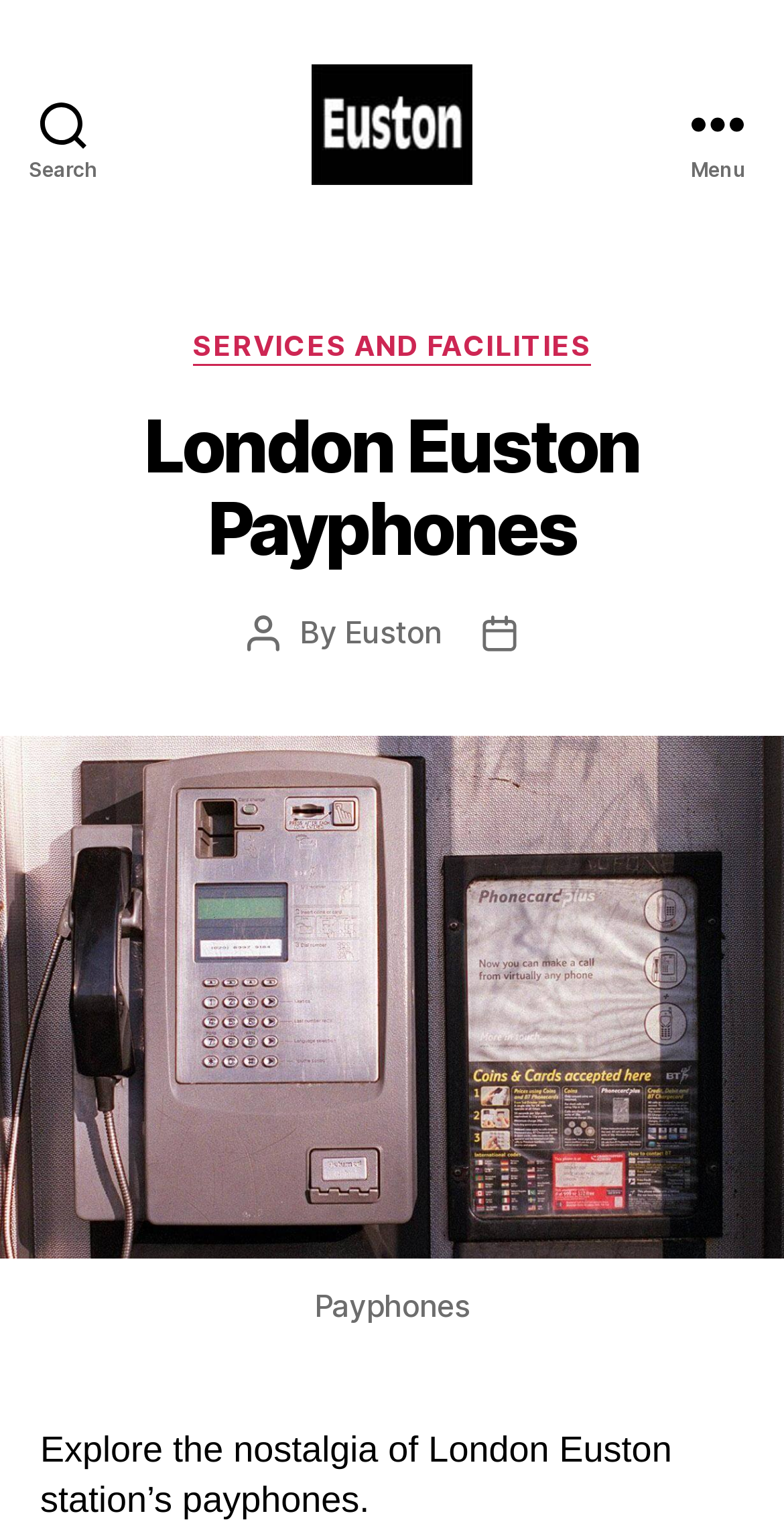Offer an in-depth caption of the entire webpage.

The webpage is about payphones at London Euston station. At the top left, there is a search button. Next to it, on the top center, is a link to the Euston London logo, accompanied by an image of the logo. To the right of the logo, the title "London Euston - Station - Hotels - Shops" is displayed. 

On the top right, there is a menu button. When expanded, it reveals a header section with the title "Categories" and a link to "SERVICES AND FACILITIES". Below this, the main heading "London Euston Payphones" is displayed. 

Under the main heading, there is a section with text "Post author" and "By" followed by a link to "Euston". Next to this, there is a section with text "Post date". 

Below this section, there is a large image of payphones, taking up most of the page. The image has a caption that starts with "Explore the nostalgia of London Euston station’s payphones."